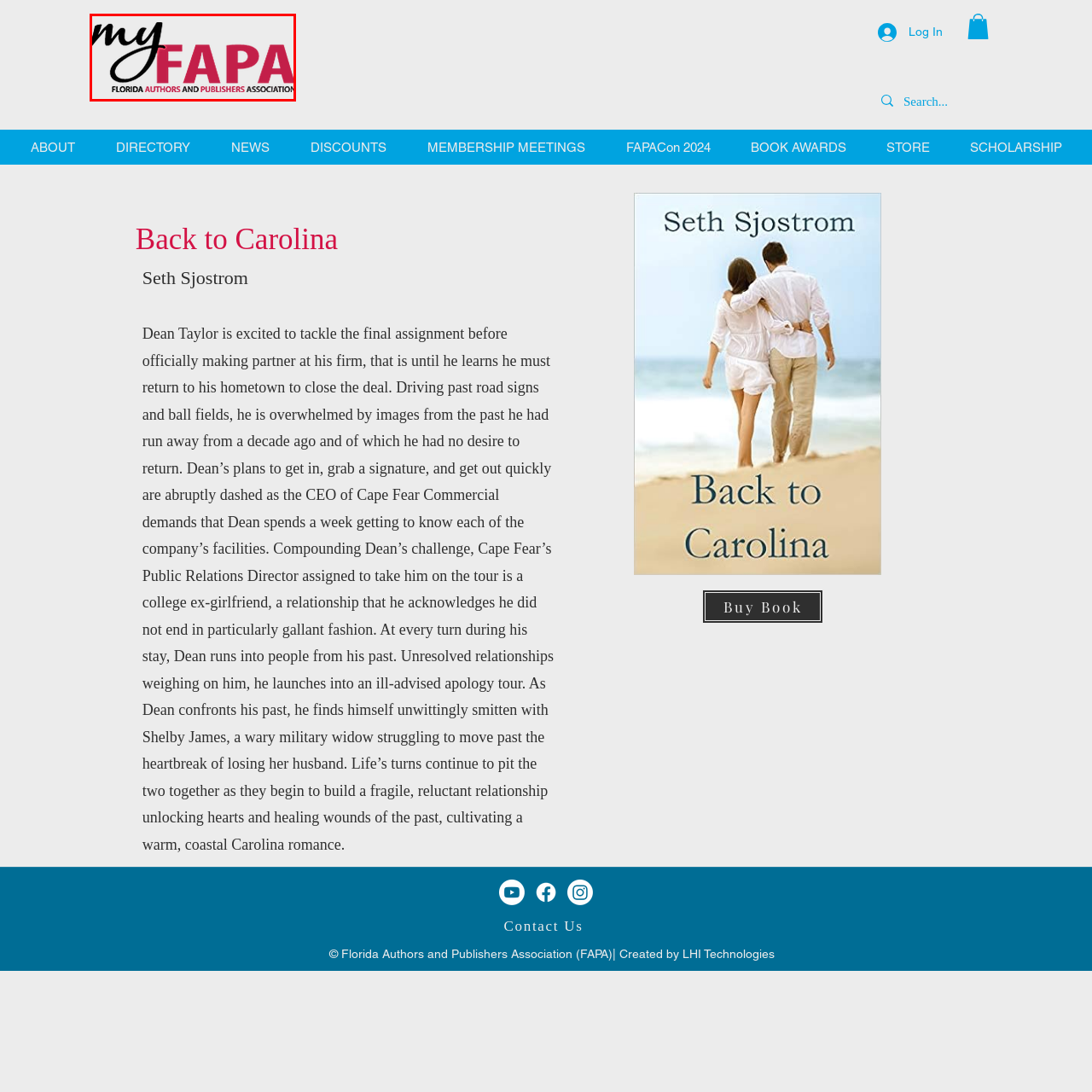What is the style of the 'my' font?
Take a look at the image highlighted by the red bounding box and provide a detailed answer to the question.

The logo design showcases the word 'my' in a stylish cursive font, which indicates that the 'my' font is in a cursive style.